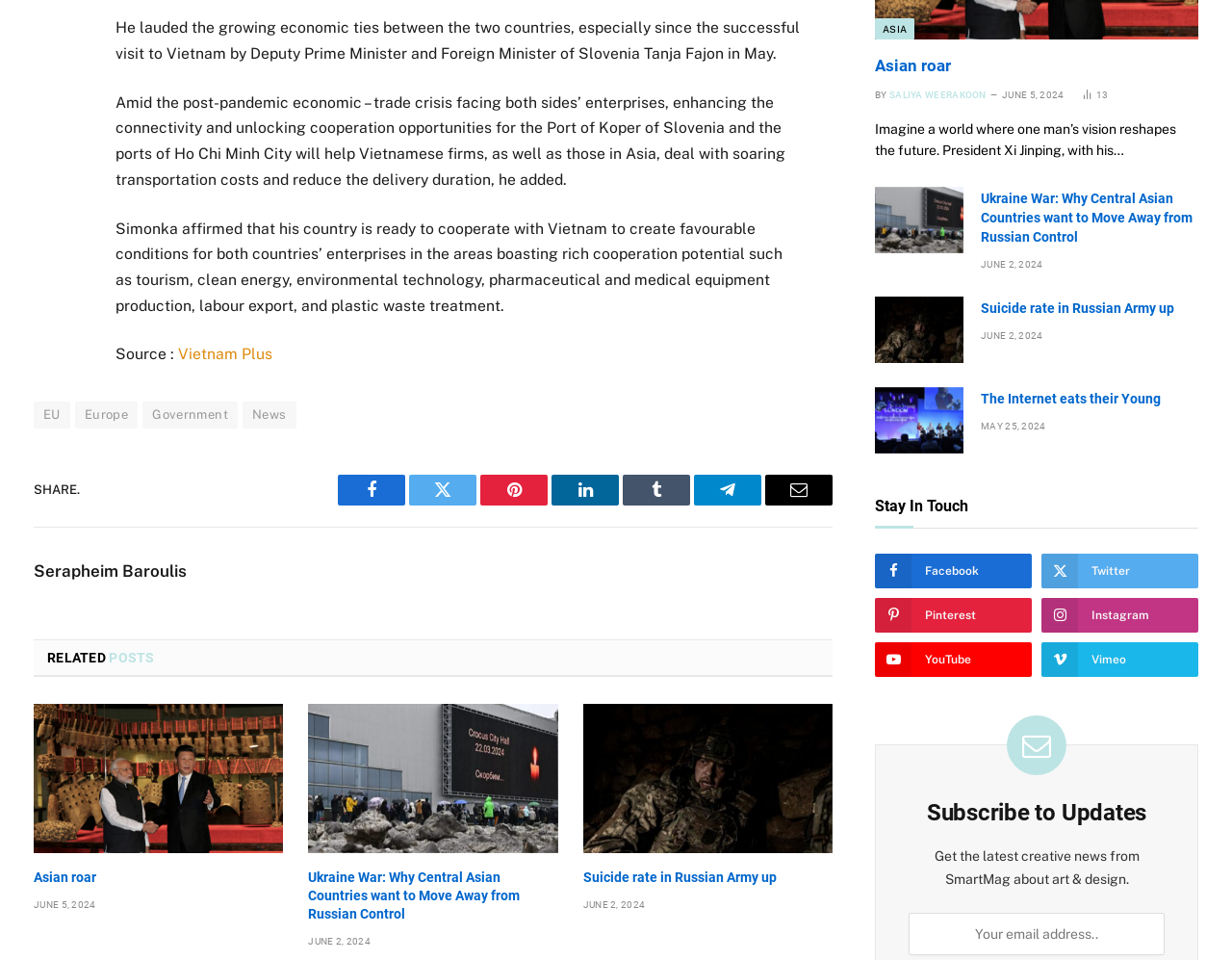Based on the element description Pinterest, identify the bounding box coordinates for the UI element. The coordinates should be in the format (top-left x, top-left y, bottom-right x, bottom-right y) and within the 0 to 1 range.

[0.39, 0.495, 0.445, 0.527]